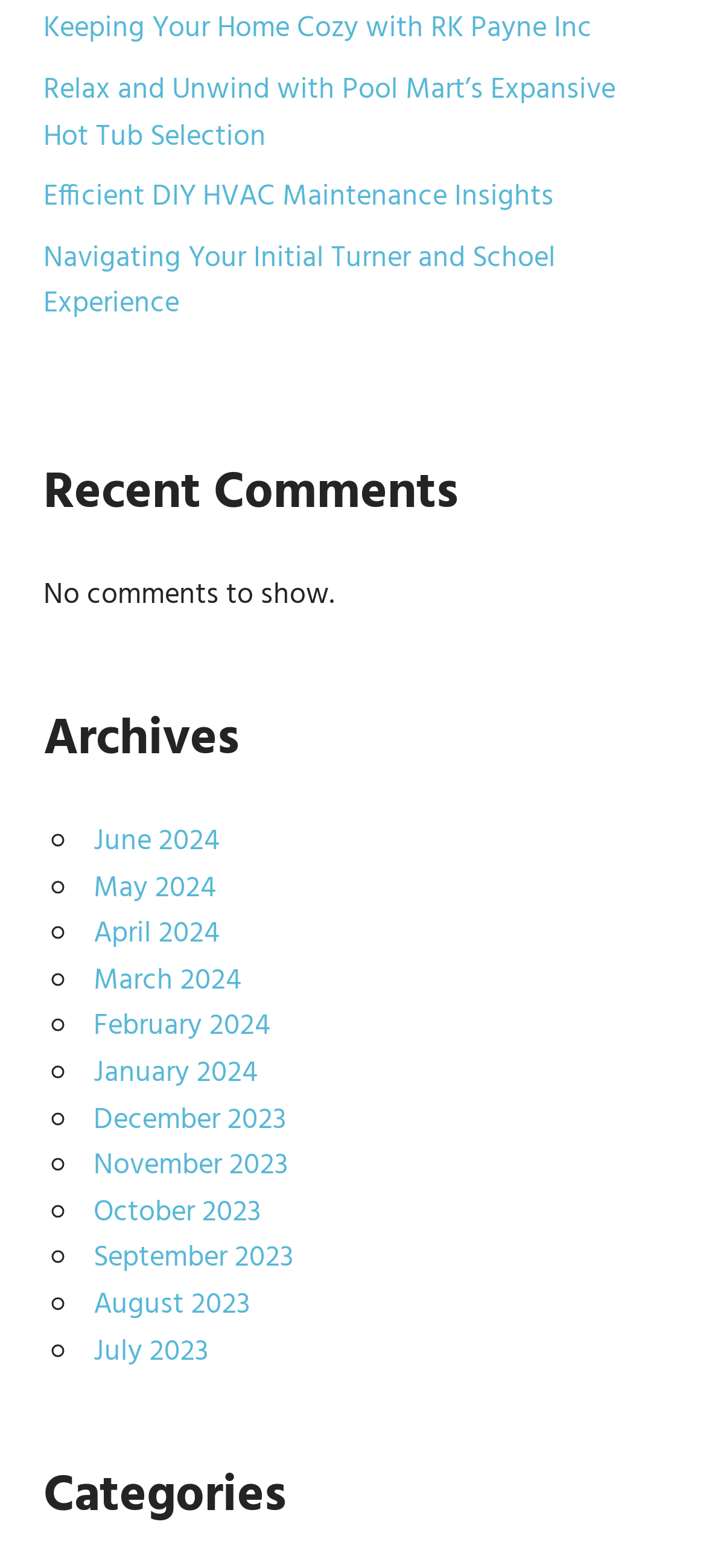Reply to the question with a brief word or phrase: What is the category section heading?

Categories